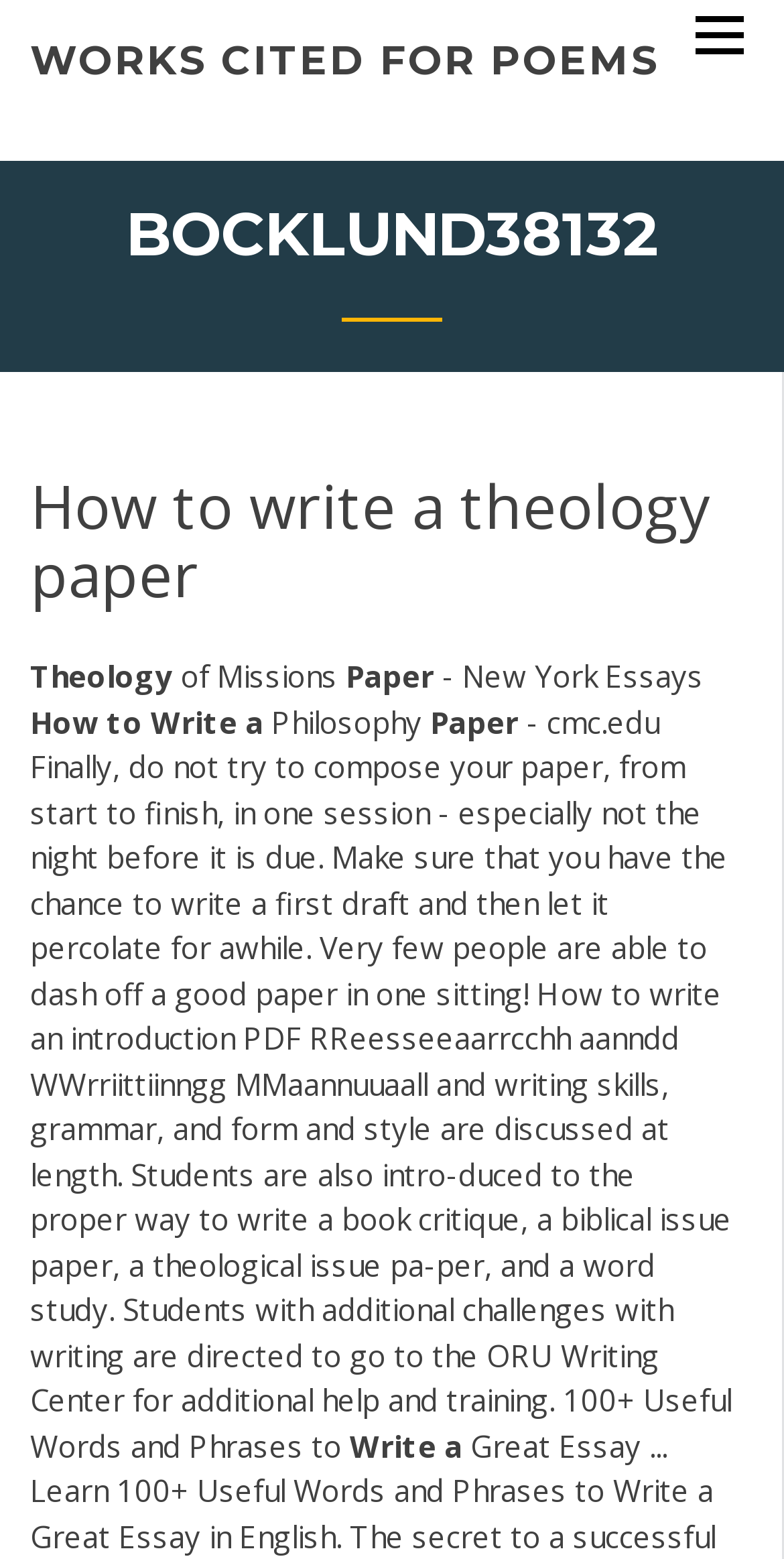Respond to the following question using a concise word or phrase: 
What is the recommended approach to writing a paper?

Write a first draft and let it percolate